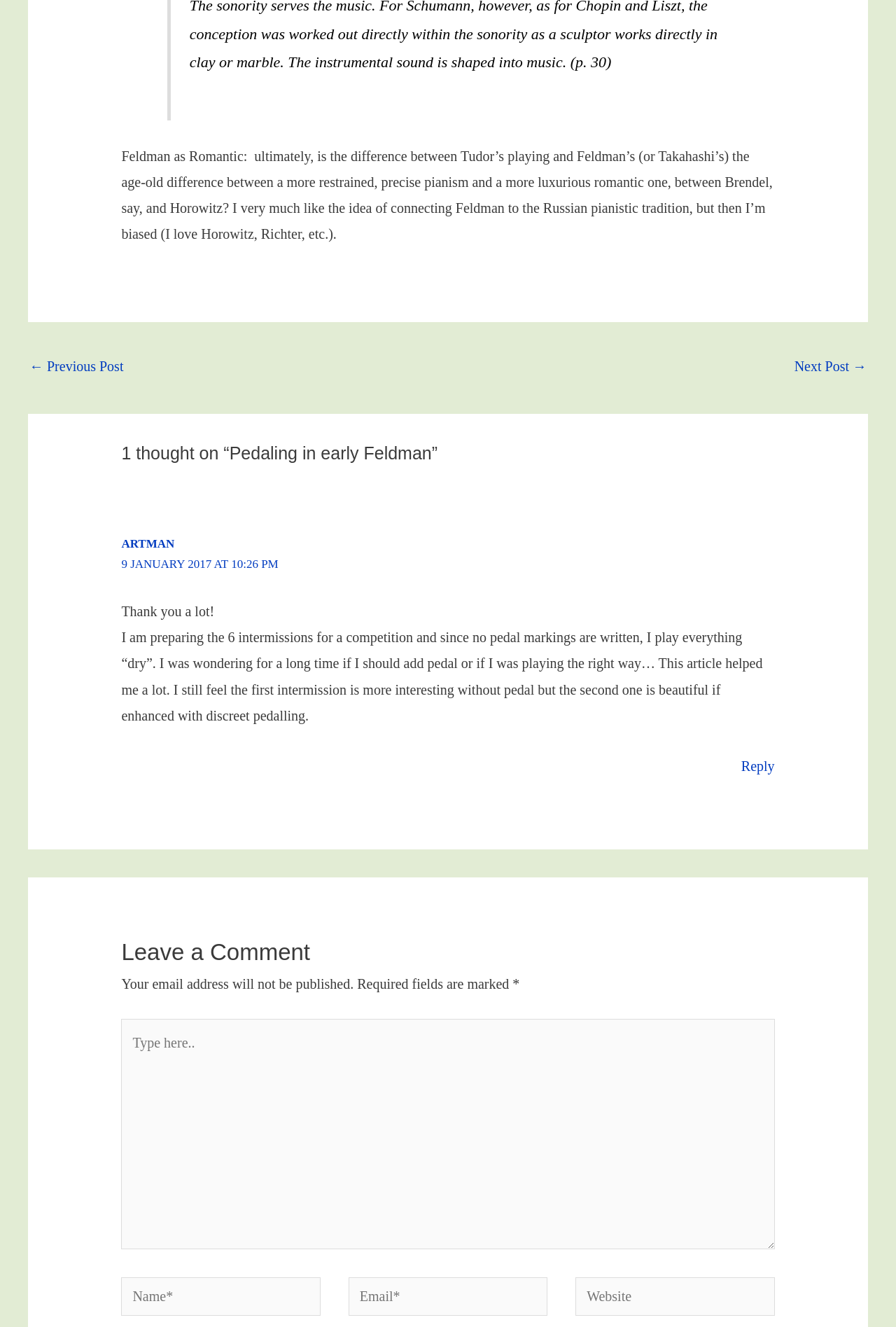What is the topic of the article?
Using the visual information, reply with a single word or short phrase.

Pedaling in early Feldman